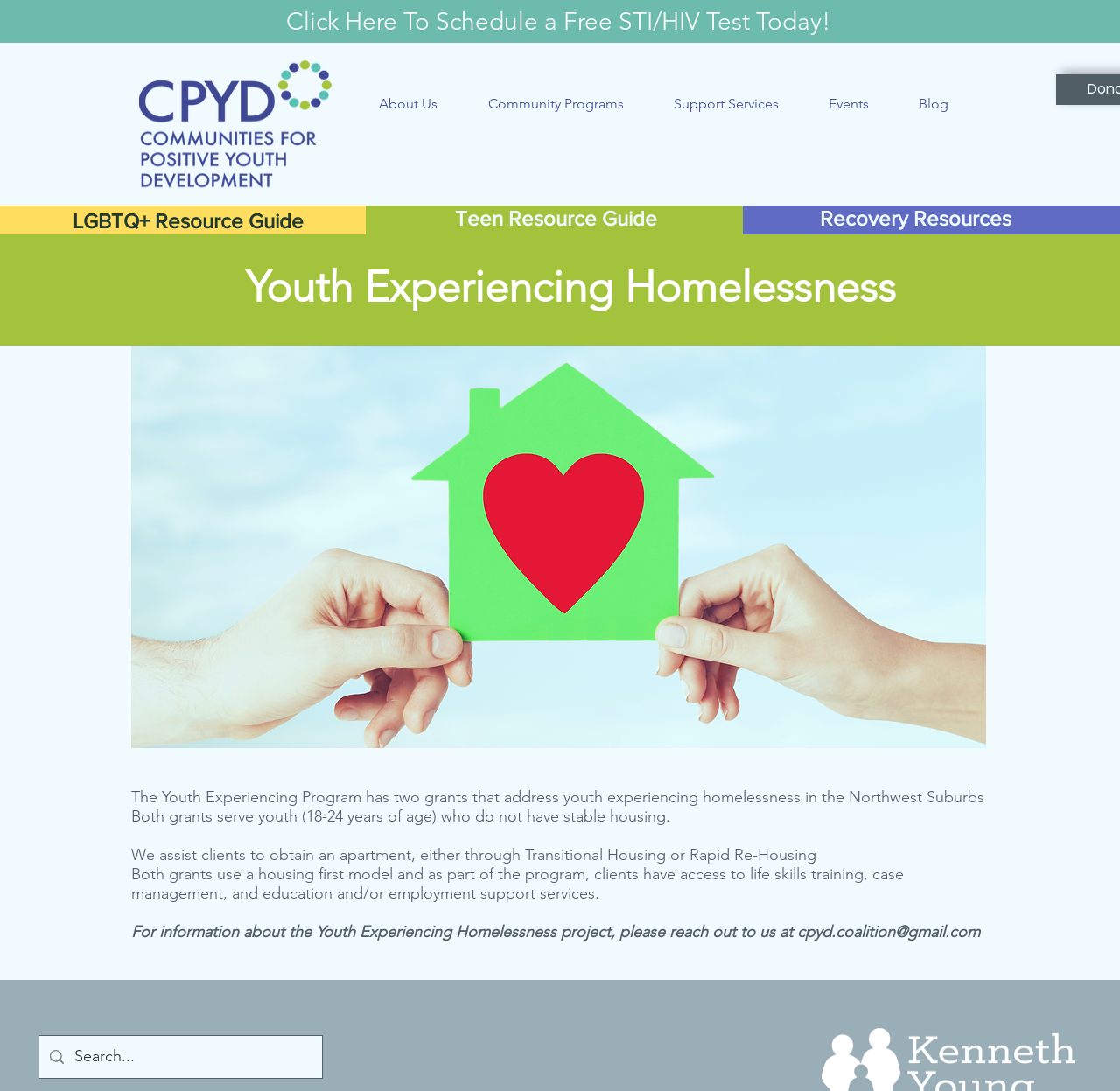What is the name of the organization behind the program?
Using the image, answer in one word or phrase.

CPYD